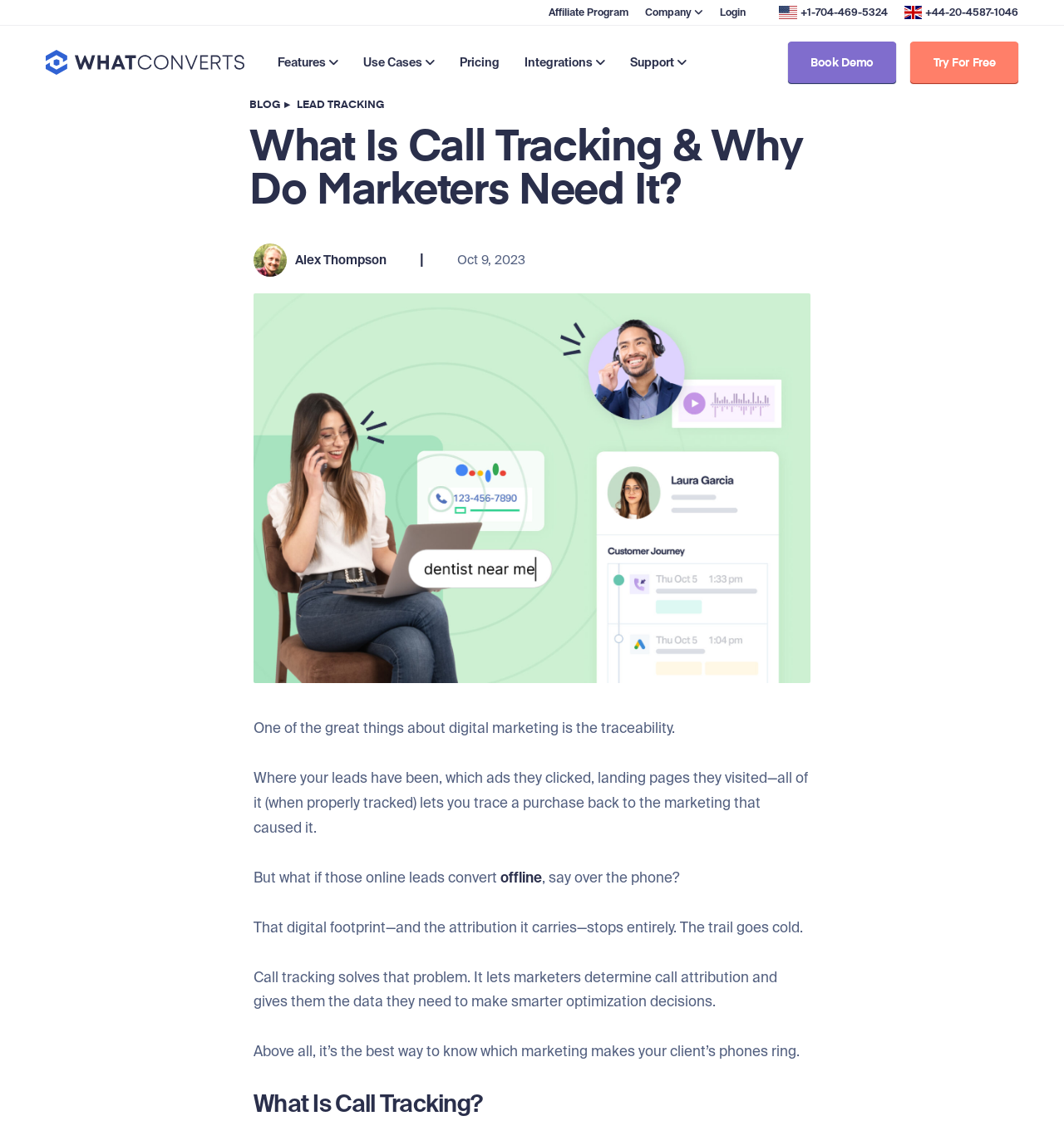Find the bounding box coordinates of the element to click in order to complete this instruction: "Click on Affiliate Program". The bounding box coordinates must be four float numbers between 0 and 1, denoted as [left, top, right, bottom].

[0.516, 0.0, 0.591, 0.022]